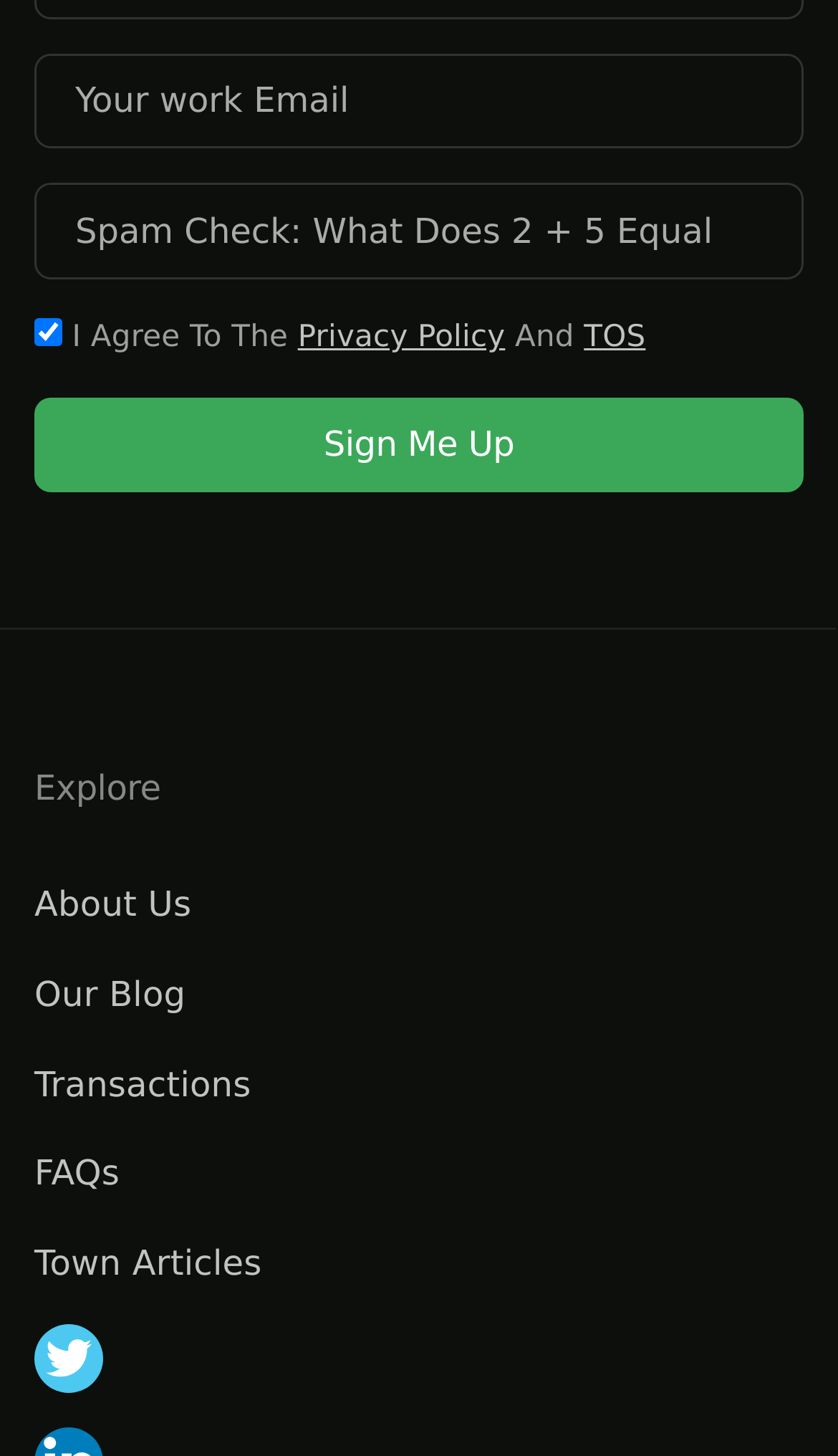Locate the bounding box of the UI element with the following description: "Town Articles".

[0.041, 0.801, 0.959, 0.863]